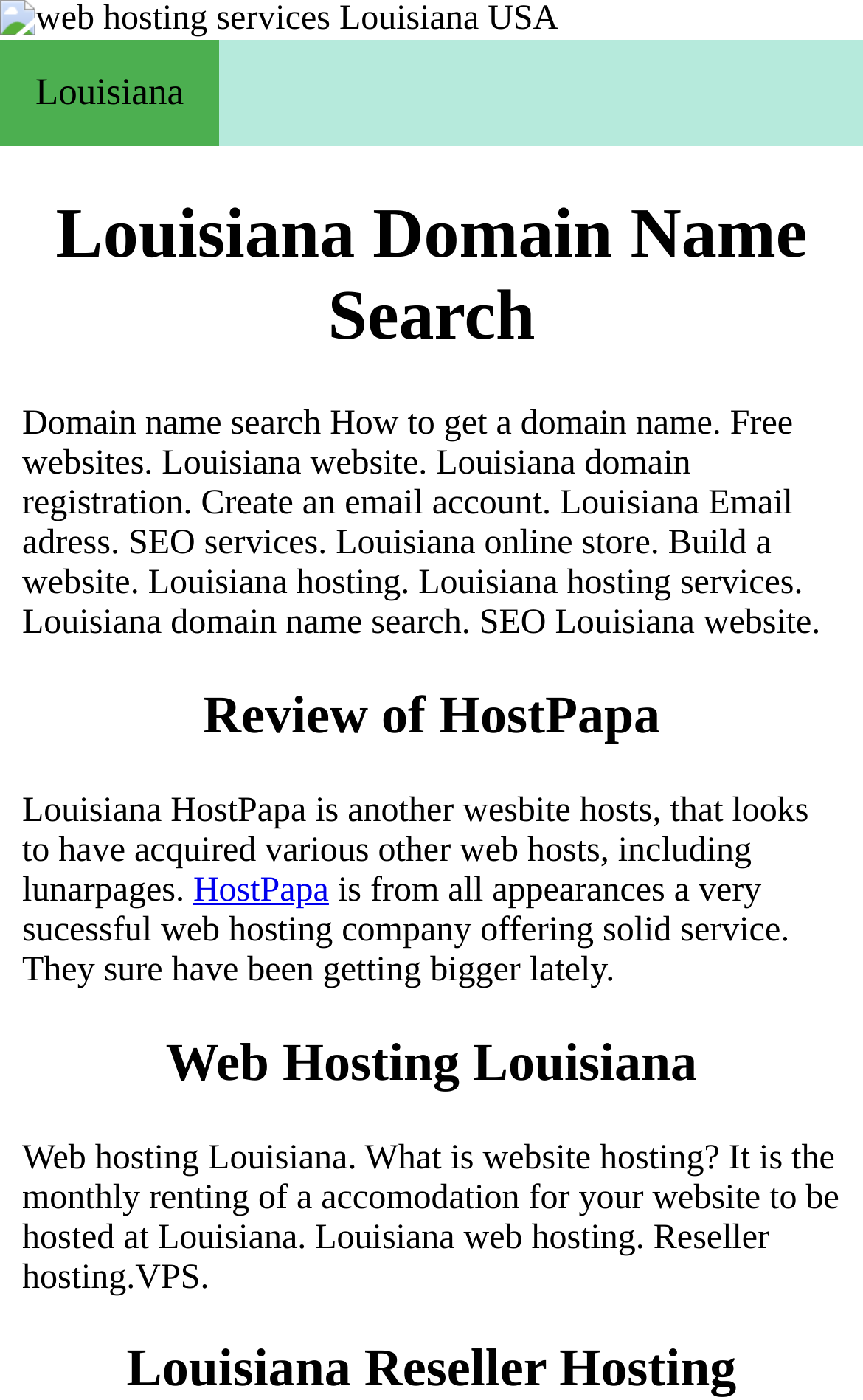Find and provide the bounding box coordinates for the UI element described here: "Louisiana". The coordinates should be given as four float numbers between 0 and 1: [left, top, right, bottom].

[0.0, 0.028, 0.254, 0.104]